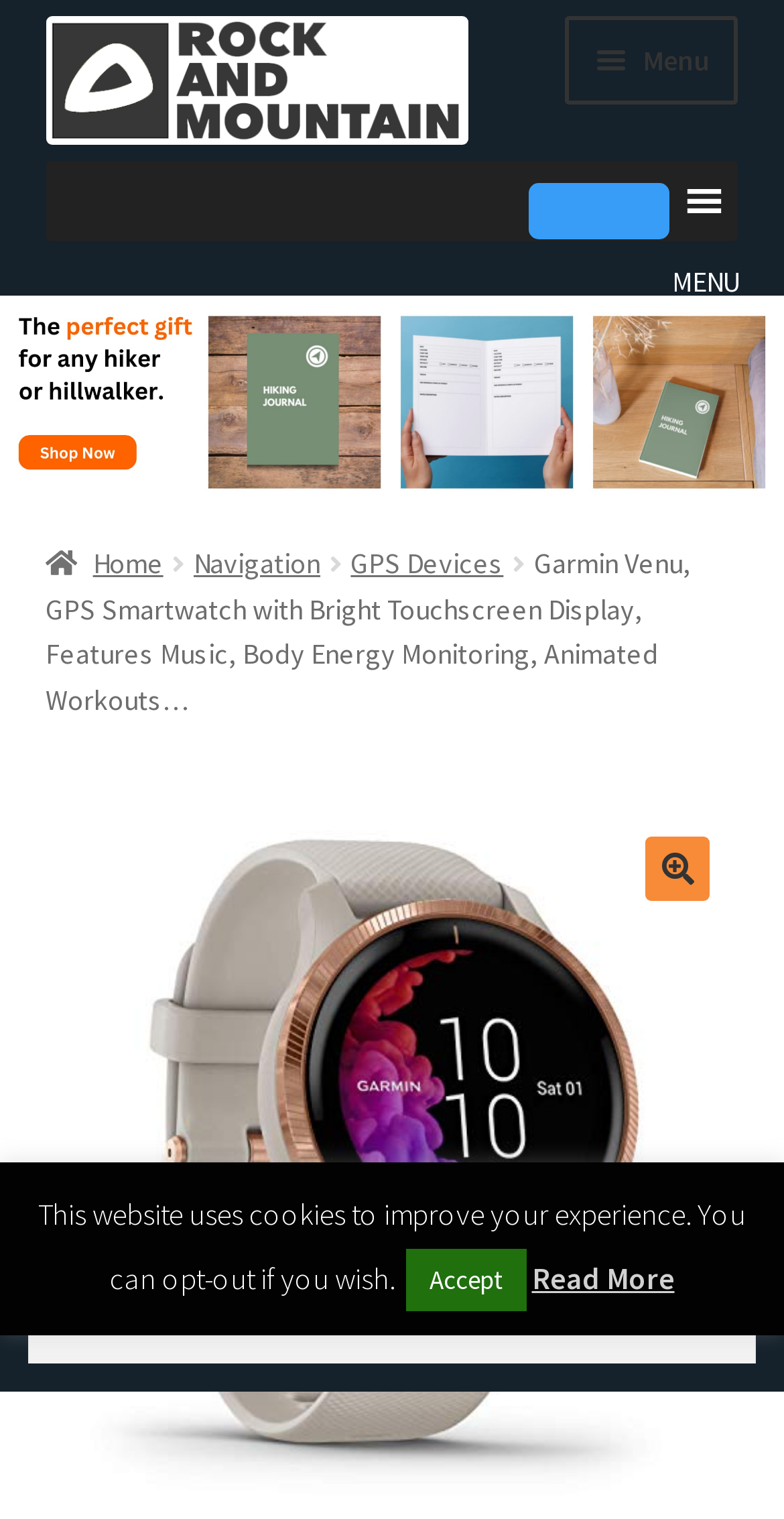Based on the visual content of the image, answer the question thoroughly: What is the name of the online store?

I determined the answer by looking at the top-left corner of the webpage, where the logo and name of the online store 'Rock and Mountain' is displayed.